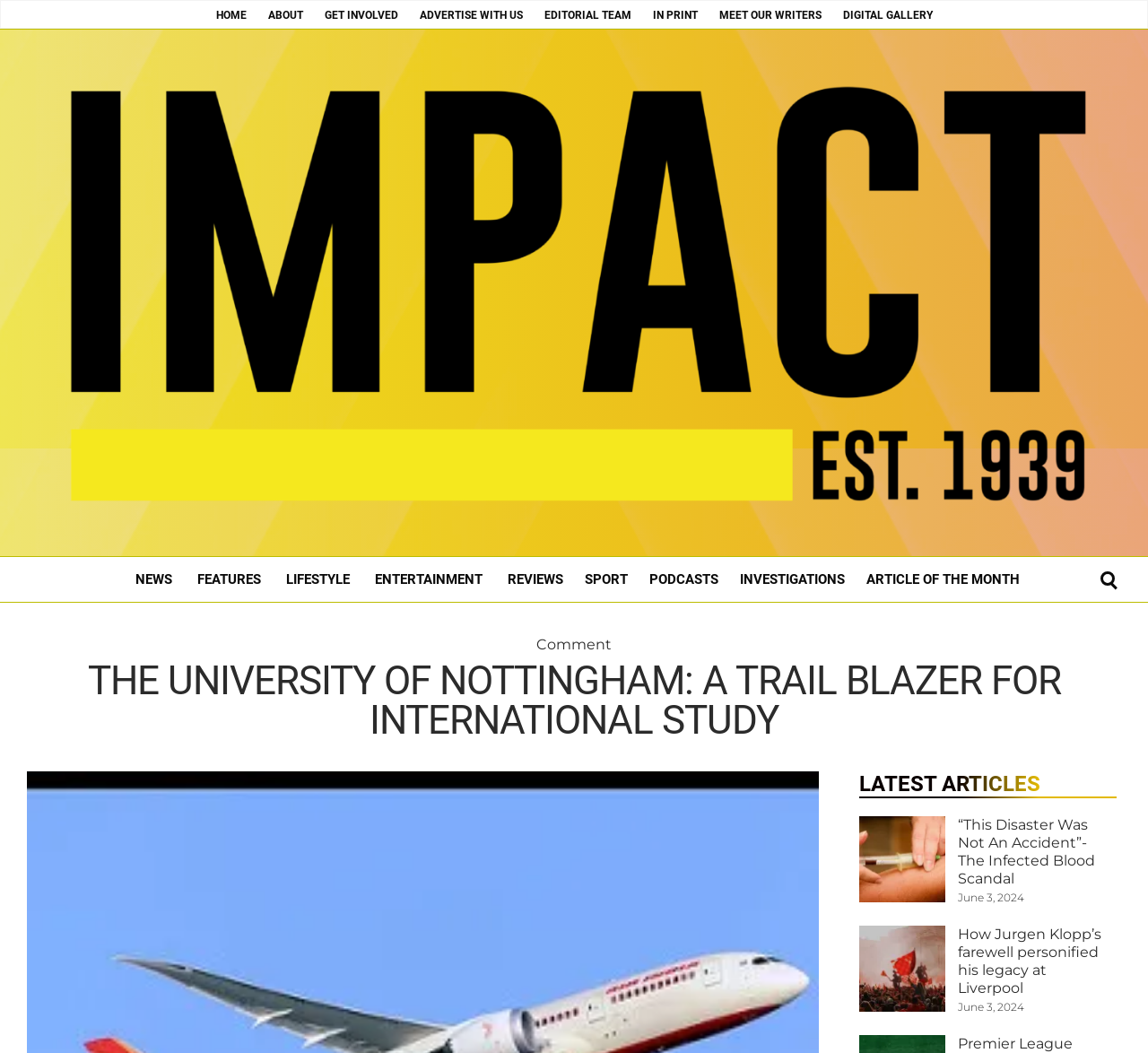Find the bounding box coordinates for the HTML element described as: "Advertise With Us". The coordinates should consist of four float values between 0 and 1, i.e., [left, top, right, bottom].

[0.365, 0.009, 0.455, 0.02]